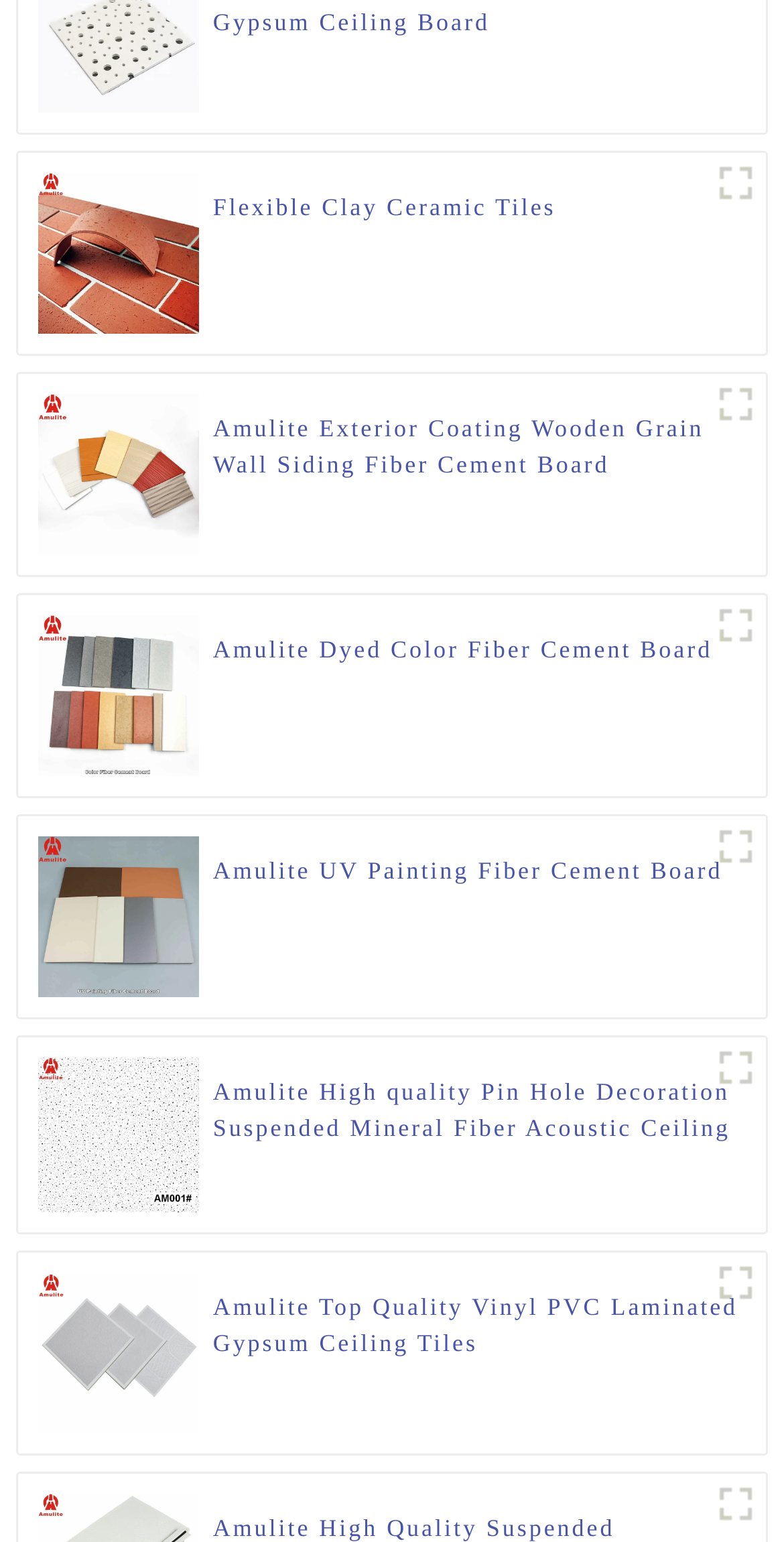Respond with a single word or phrase:
How many figures are on the webpage?

5